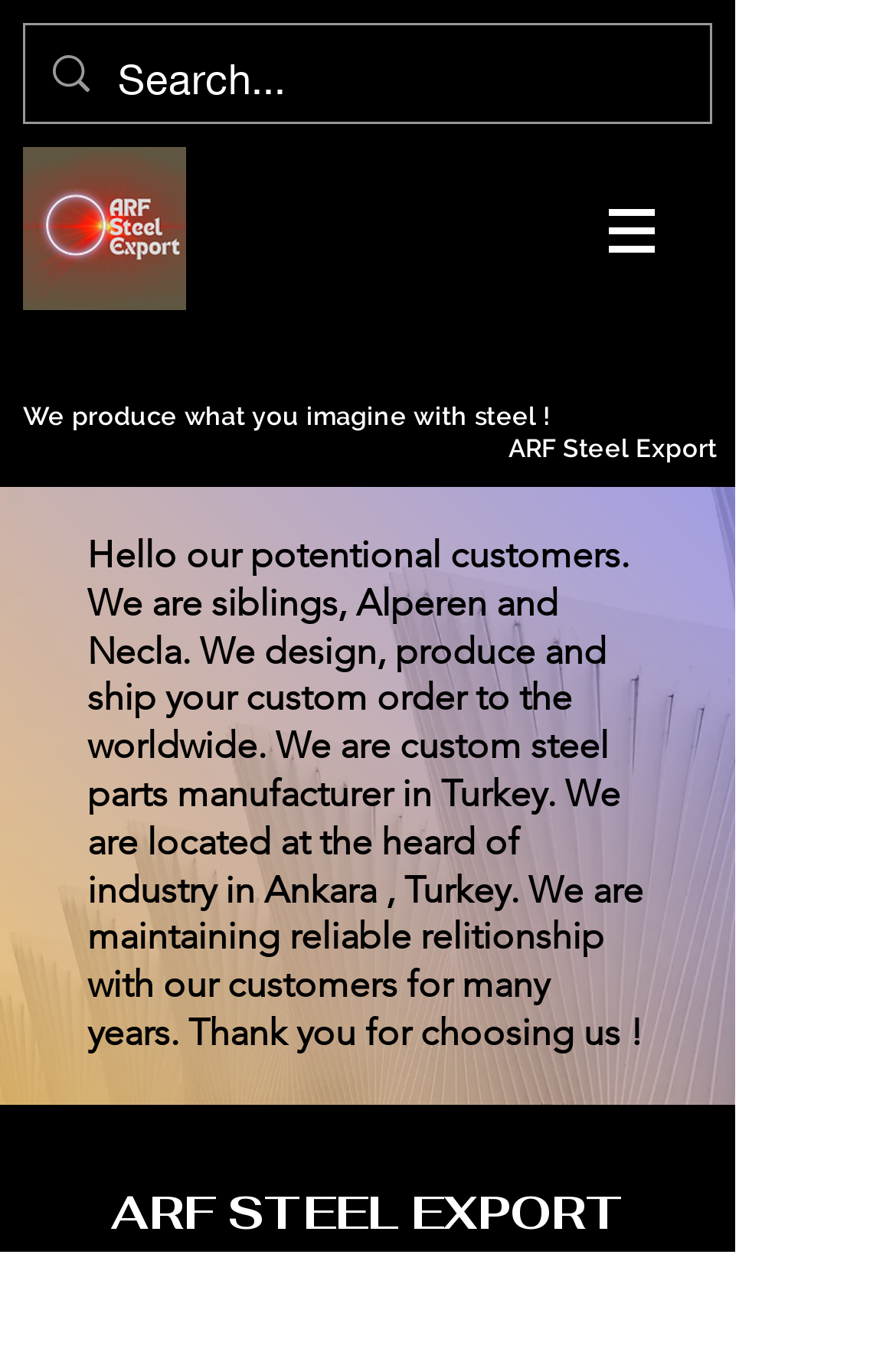Answer the question using only one word or a concise phrase: What is the company name?

ARF Steel Export